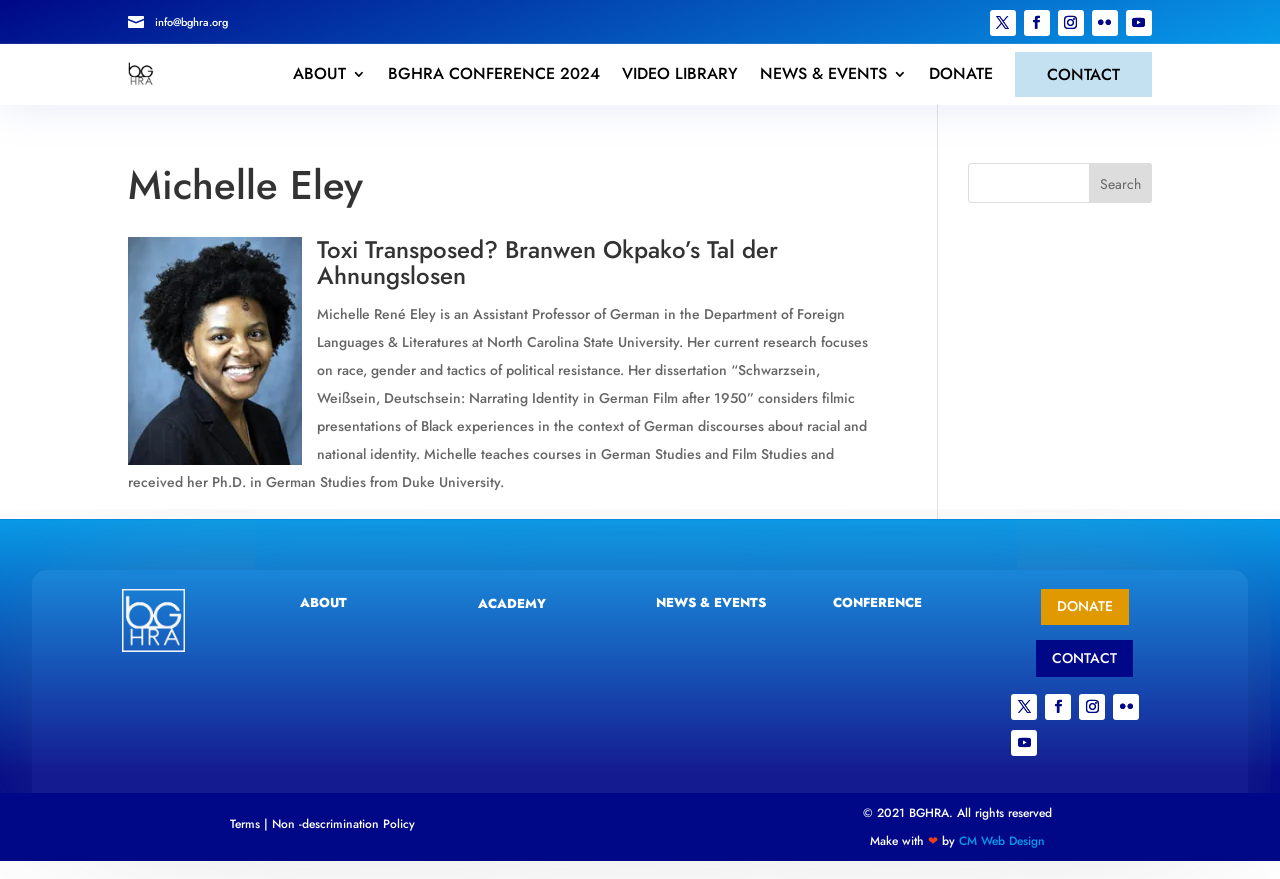Pinpoint the bounding box coordinates of the clickable area needed to execute the instruction: "Search for something". The coordinates should be specified as four float numbers between 0 and 1, i.e., [left, top, right, bottom].

None